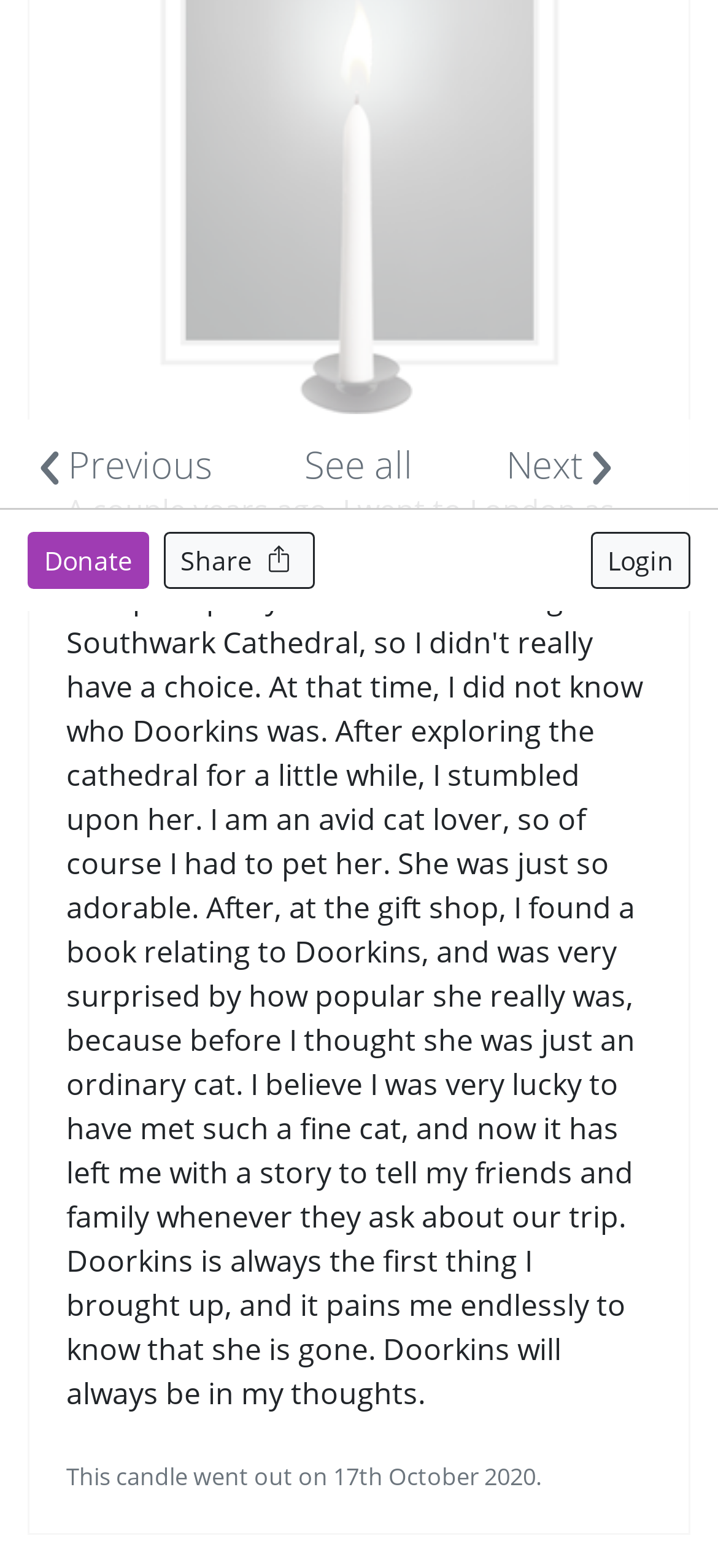Bounding box coordinates are specified in the format (top-left x, top-left y, bottom-right x, bottom-right y). All values are floating point numbers bounded between 0 and 1. Please provide the bounding box coordinate of the region this sentence describes: See all

[0.424, 0.281, 0.576, 0.312]